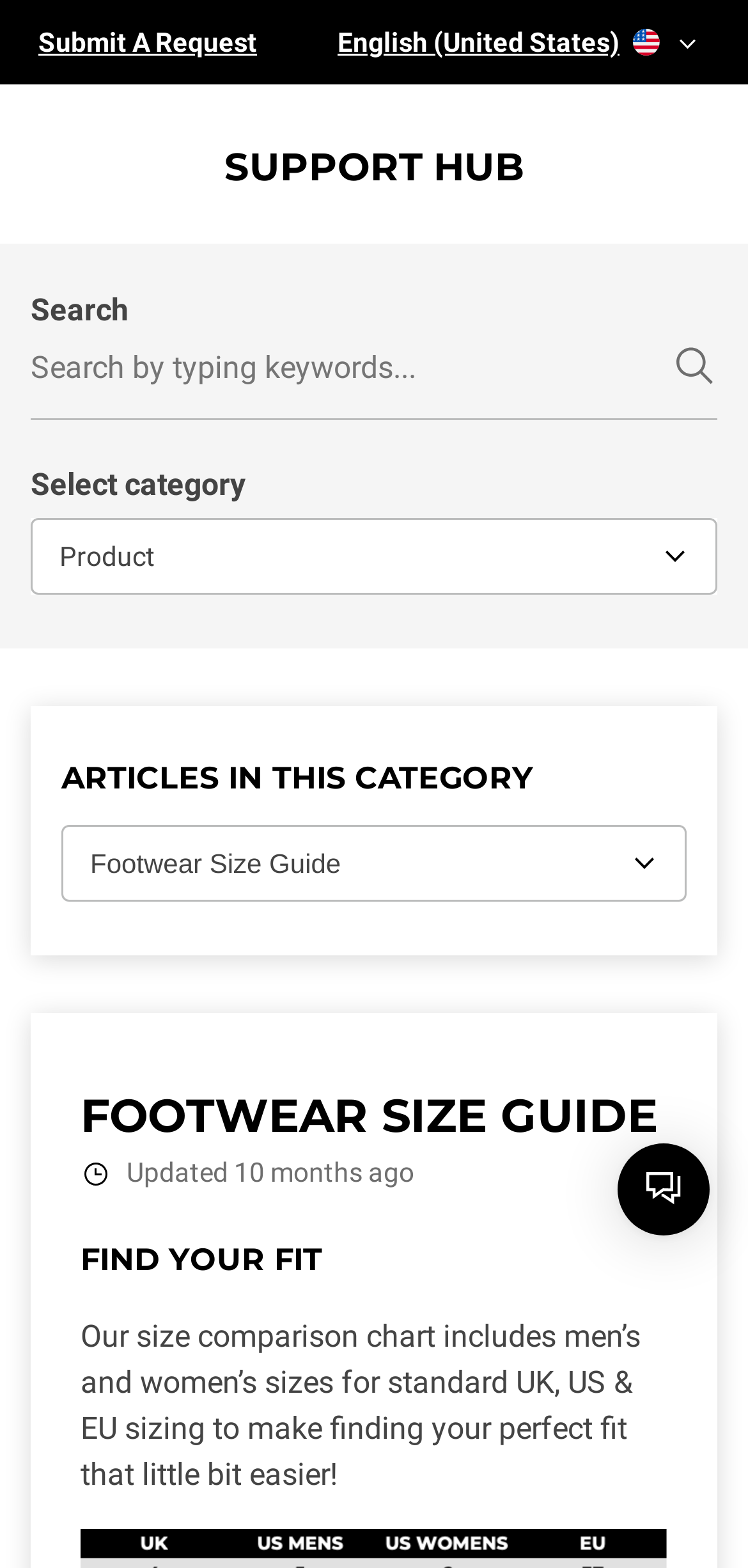Explain in detail what you observe on this webpage.

The webpage is a support hub for Gymshark, providing information and resources for customers. At the top, there is a button to submit a request, and a language selection dropdown menu with an American flag icon. Below this, a prominent heading reads "SUPPORT HUB". 

On the left side, there is a category selection dropdown menu with a search bar and a submit search query button. Below this, there is a section with a heading "ARTICLES IN THIS CATEGORY" and another dropdown menu. 

The main content area is focused on a footwear size guide, with a heading "FOOTWEAR SIZE GUIDE" and a subheading "FIND YOUR FIT". There is a size comparison chart and a paragraph of text explaining how to find the perfect fit. The chart was last updated 10 months ago. 

At the bottom right, there is a button to open an Intercom messenger.